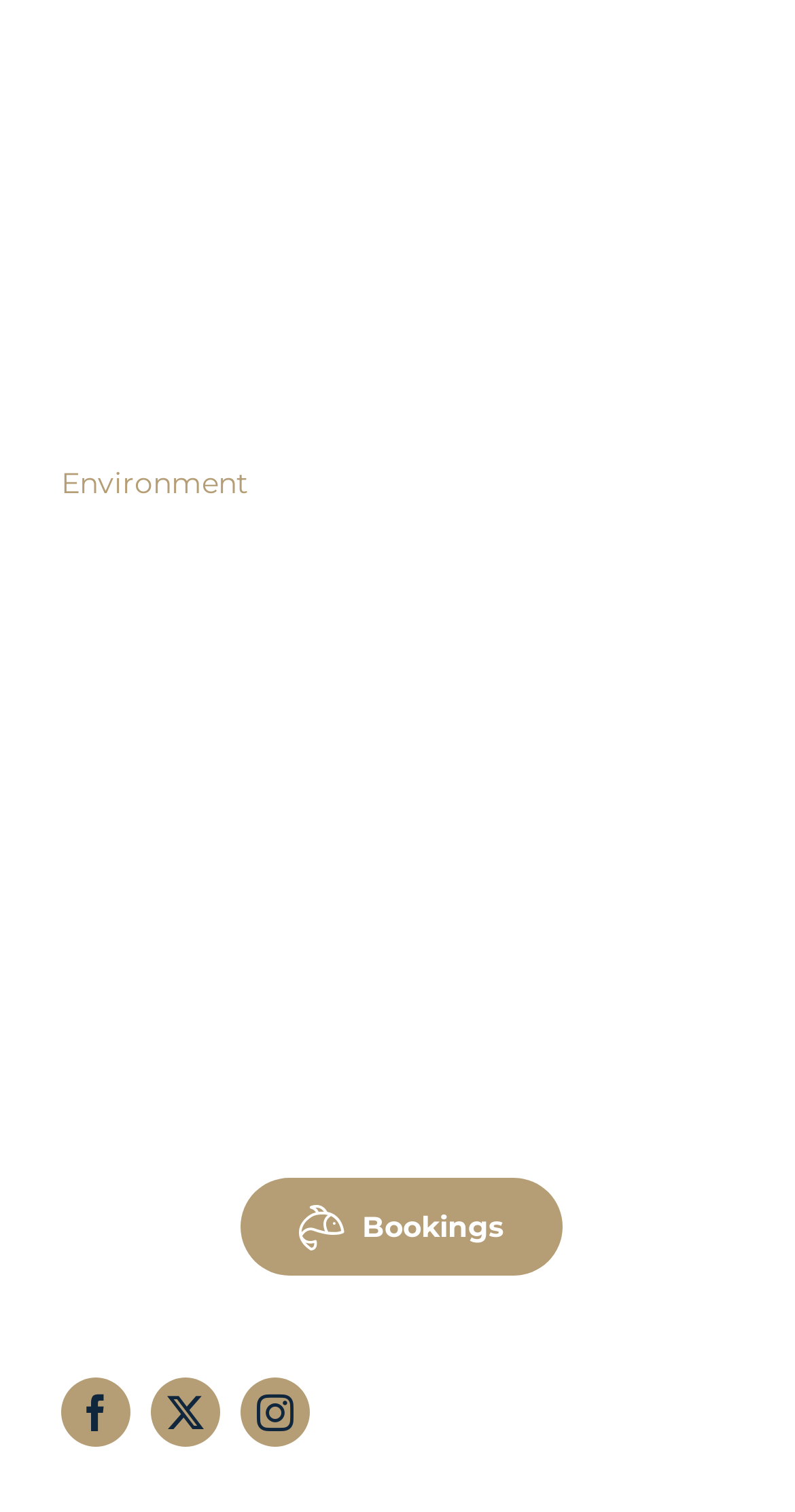Identify the bounding box coordinates for the UI element described as follows: Bookings. Use the format (top-left x, top-left y, bottom-right x, bottom-right y) and ensure all values are floating point numbers between 0 and 1.

[0.077, 0.226, 0.313, 0.251]